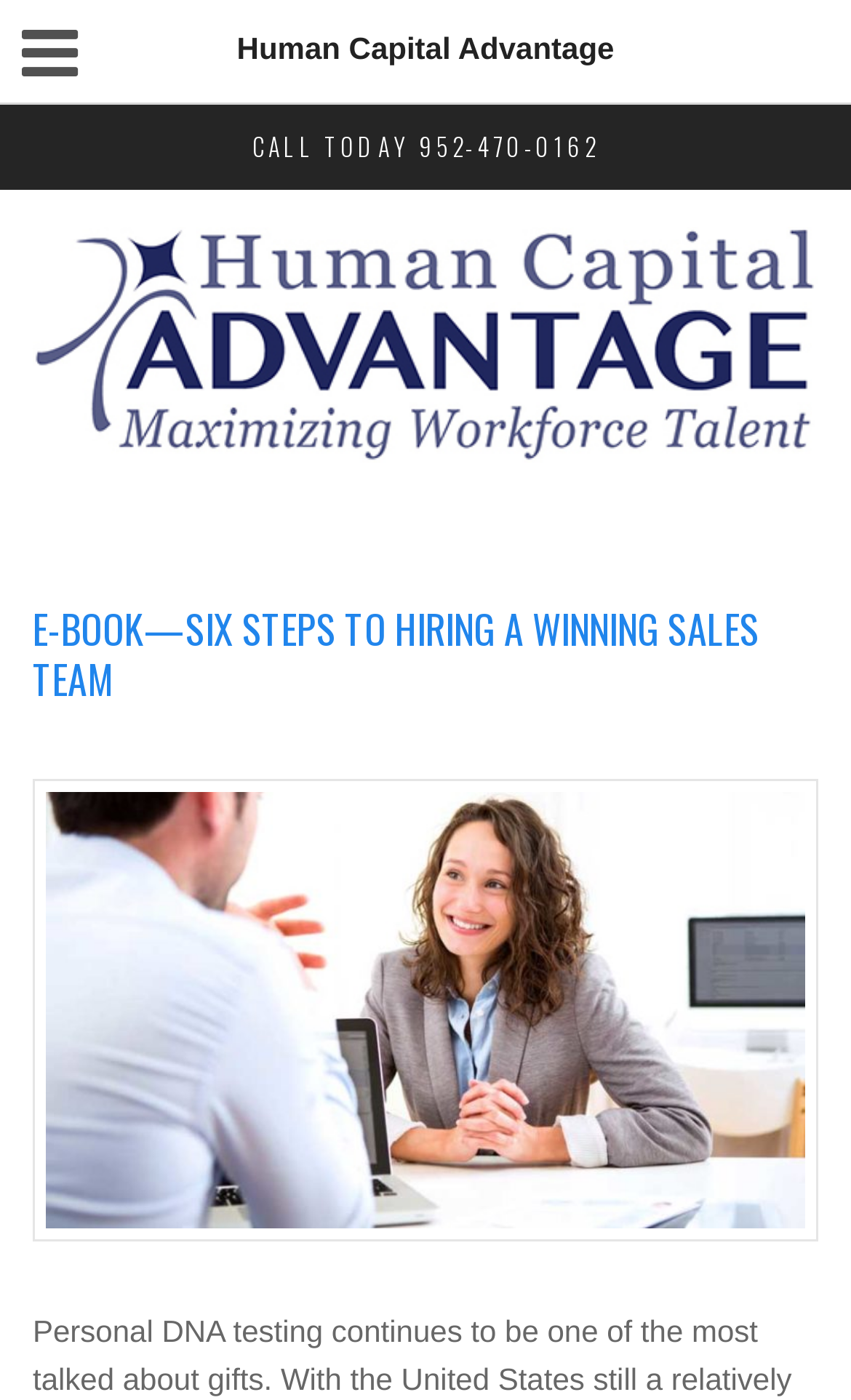From the element description parent_node: Human Capital Advantage, predict the bounding box coordinates of the UI element. The coordinates must be specified in the format (top-left x, top-left y, bottom-right x, bottom-right y) and should be within the 0 to 1 range.

[0.026, 0.014, 0.087, 0.047]